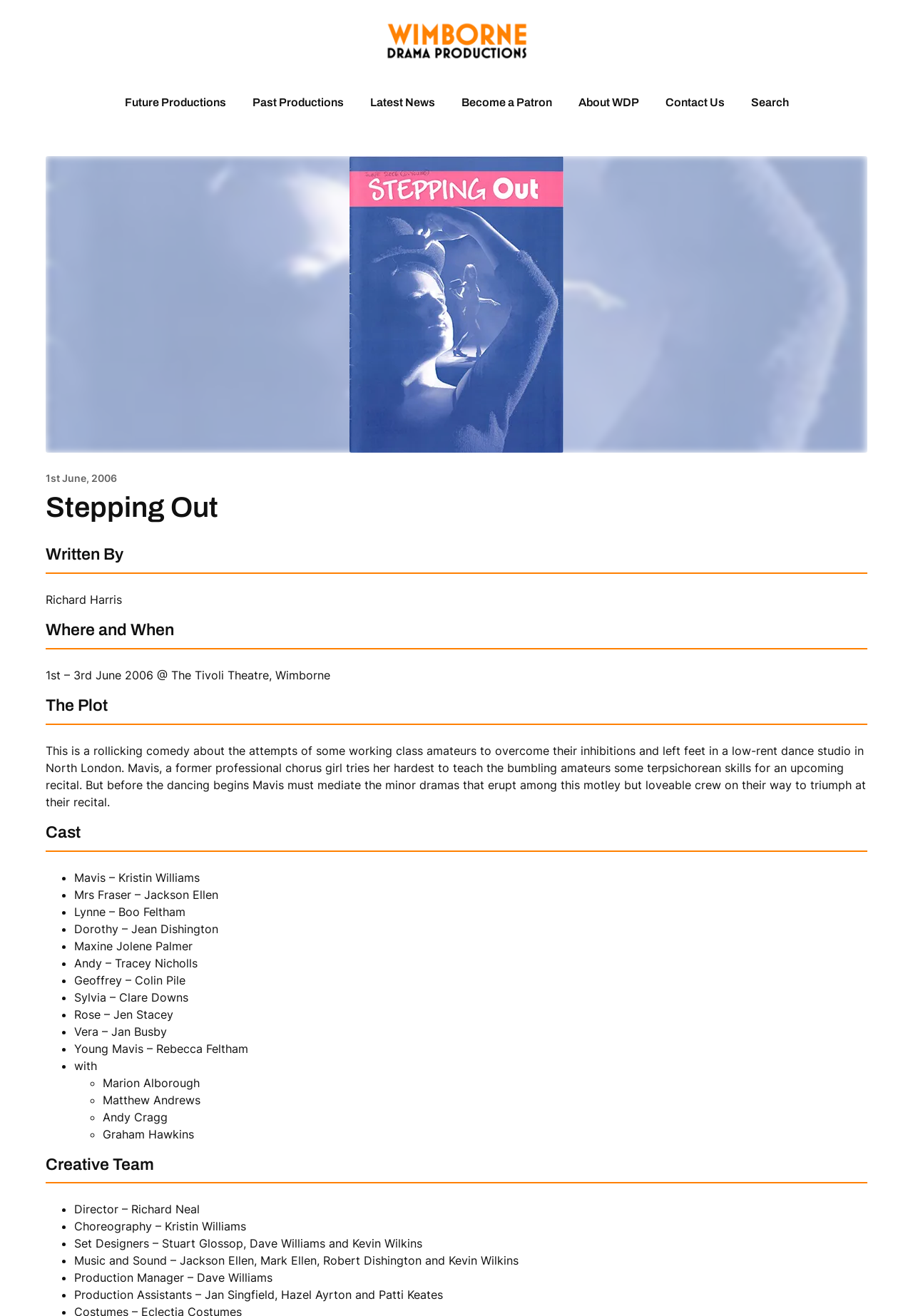Who wrote the play?
From the details in the image, answer the question comprehensively.

The author of the play is mentioned in the section 'Written By' which is located below the heading 'Stepping Out'. The text 'Richard Harris' is displayed in this section.